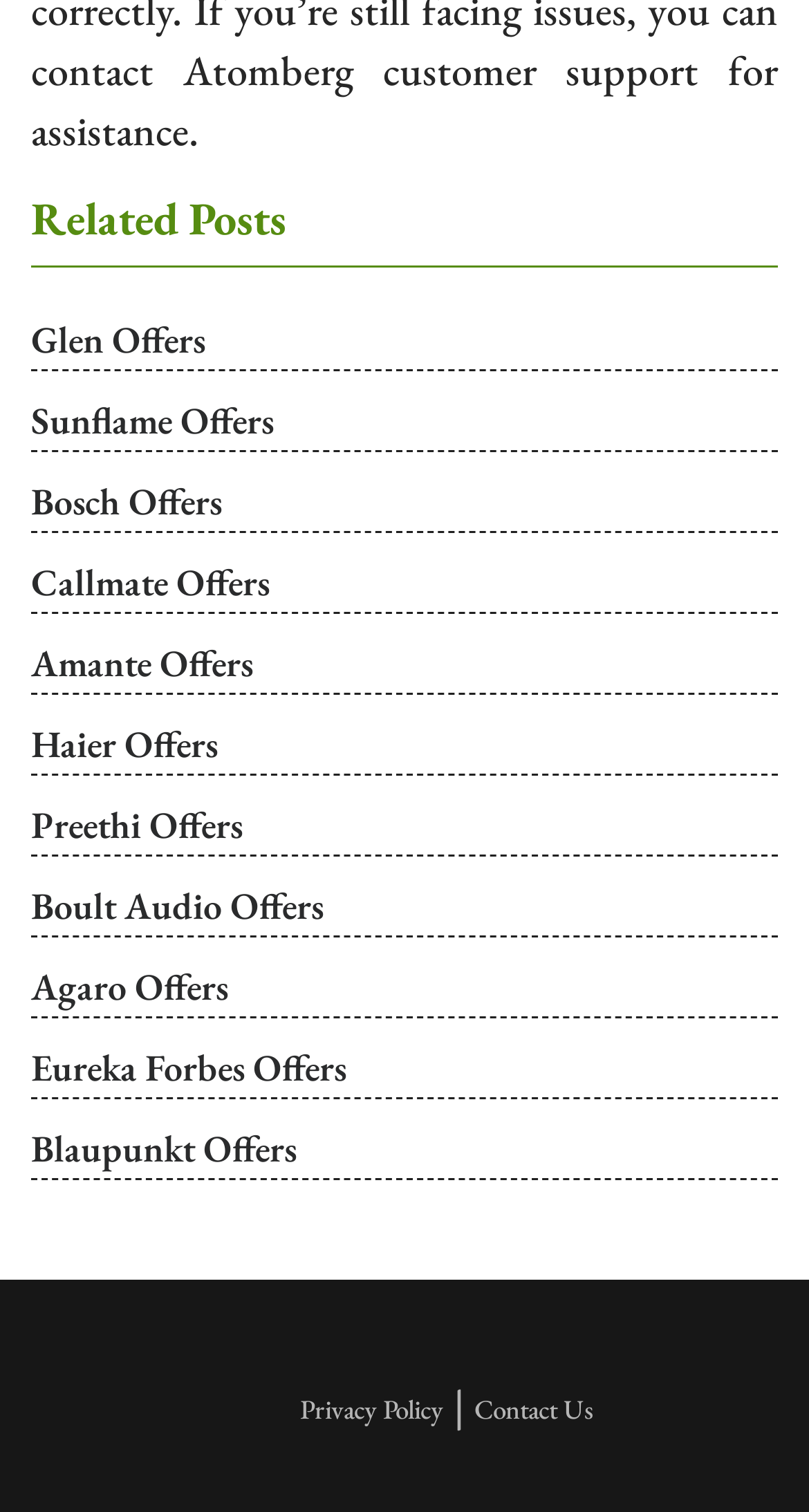Identify the bounding box coordinates for the element you need to click to achieve the following task: "Contact Us". Provide the bounding box coordinates as four float numbers between 0 and 1, in the form [left, top, right, bottom].

[0.586, 0.92, 0.732, 0.943]